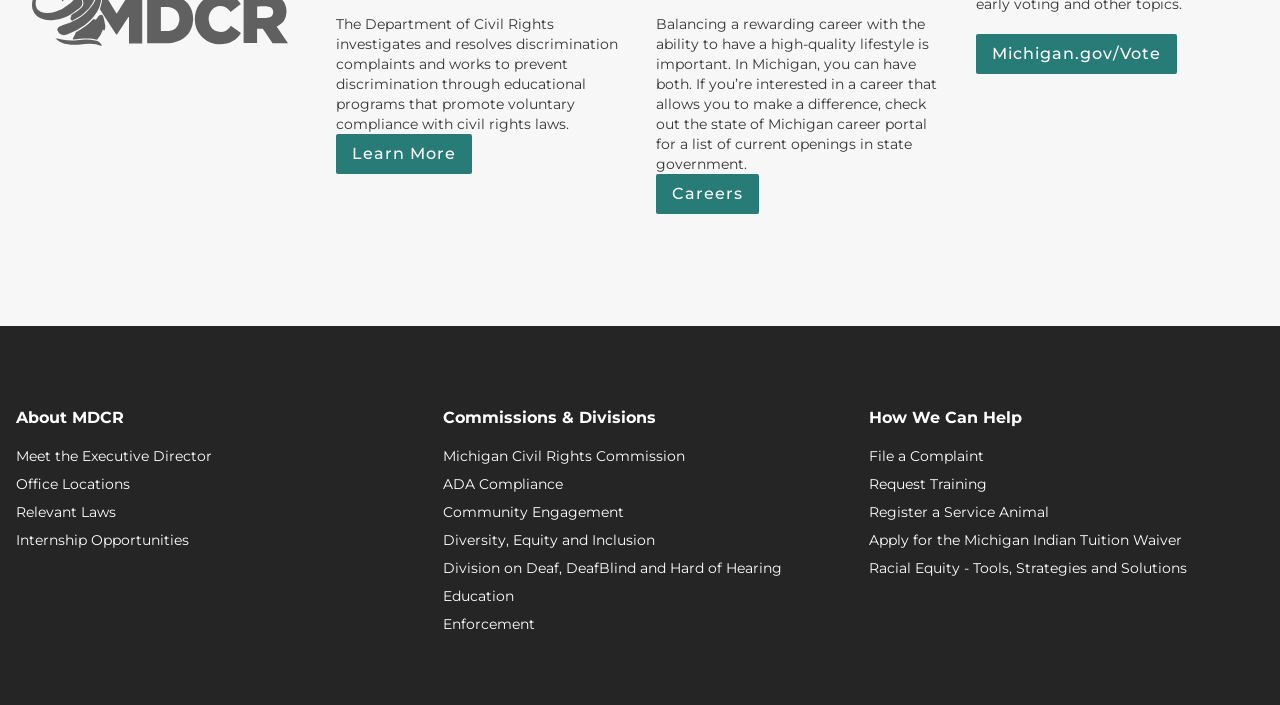Please determine the bounding box of the UI element that matches this description: Michigan Civil Rights Commission. The coordinates should be given as (top-left x, top-left y, bottom-right x, bottom-right y), with all values between 0 and 1.

[0.346, 0.633, 0.654, 0.661]